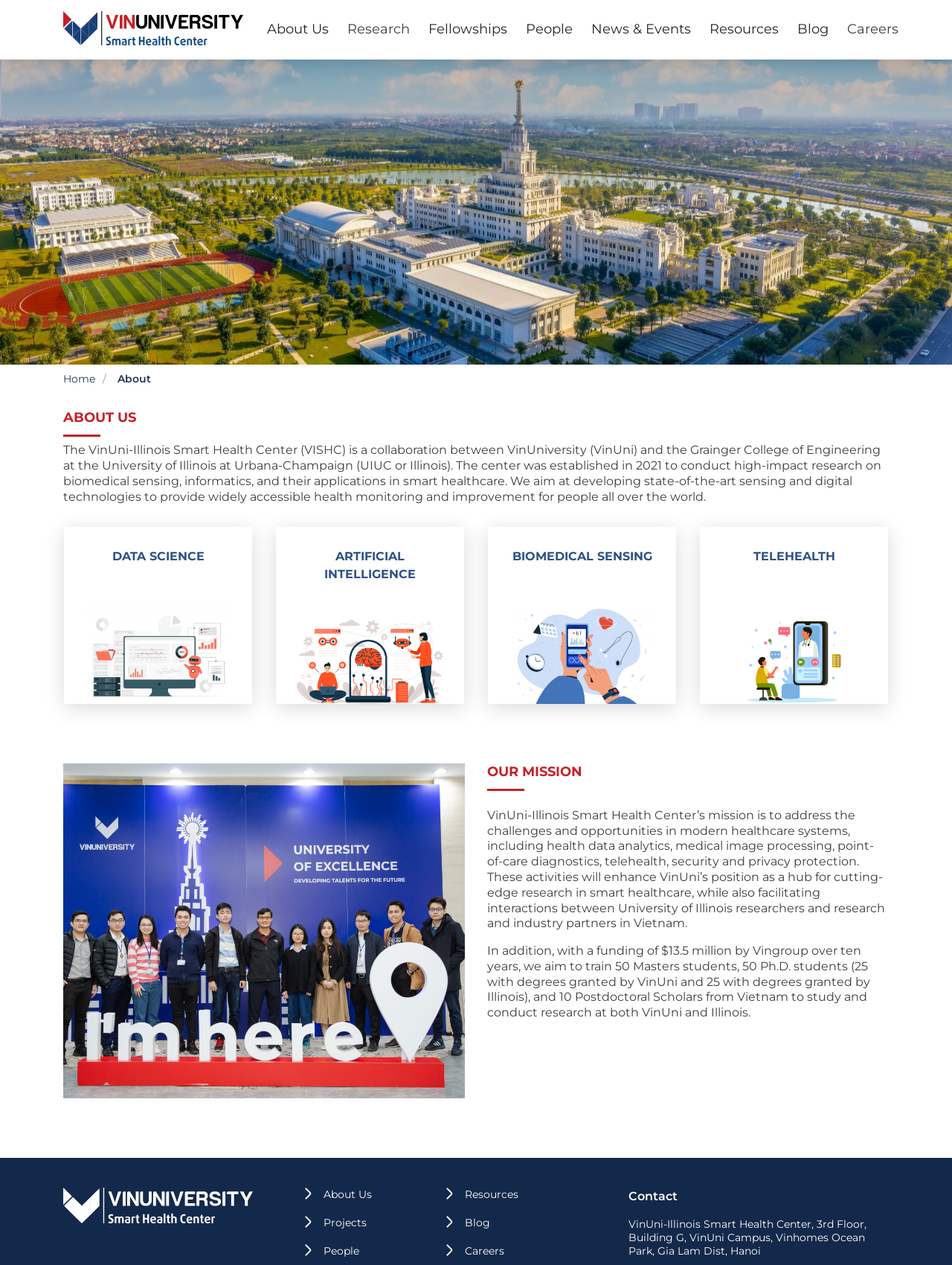Please specify the bounding box coordinates of the clickable region necessary for completing the following instruction: "read about us". The coordinates must consist of four float numbers between 0 and 1, i.e., [left, top, right, bottom].

[0.281, 0.017, 0.346, 0.03]